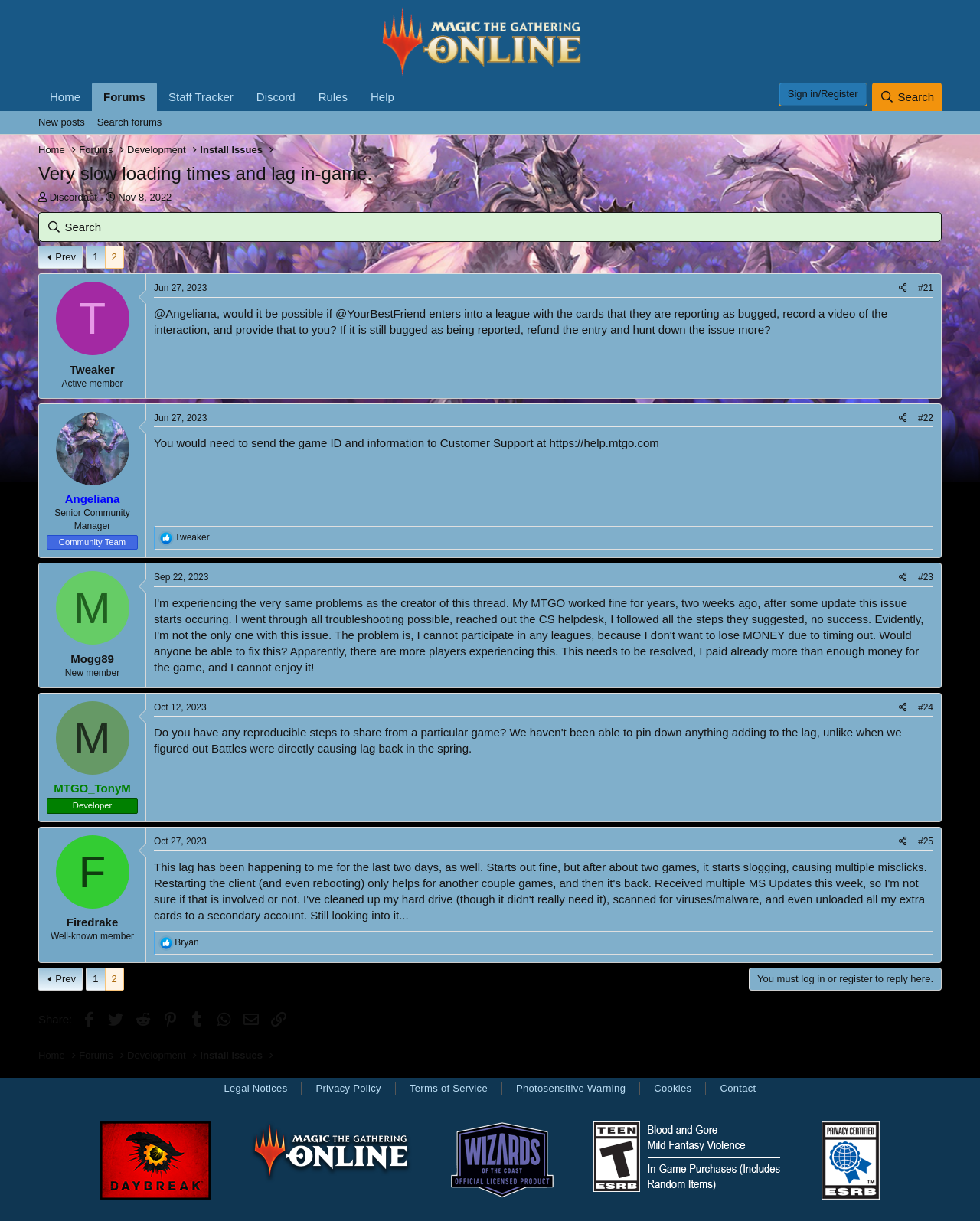Identify the bounding box coordinates of the area you need to click to perform the following instruction: "Click on the 'Share' link".

[0.912, 0.229, 0.931, 0.243]